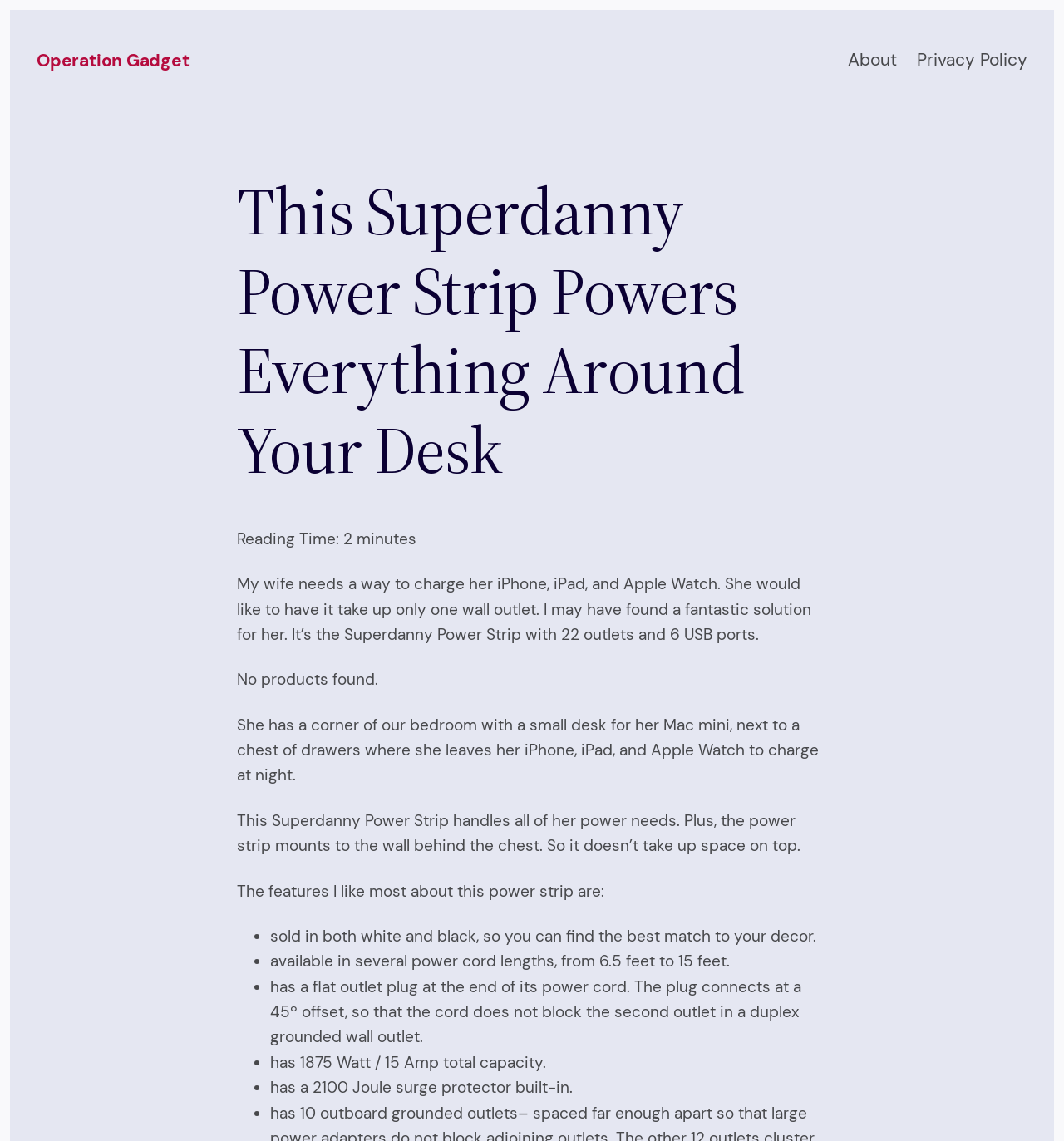Give the bounding box coordinates for this UI element: "About". The coordinates should be four float numbers between 0 and 1, arranged as [left, top, right, bottom].

[0.797, 0.04, 0.843, 0.066]